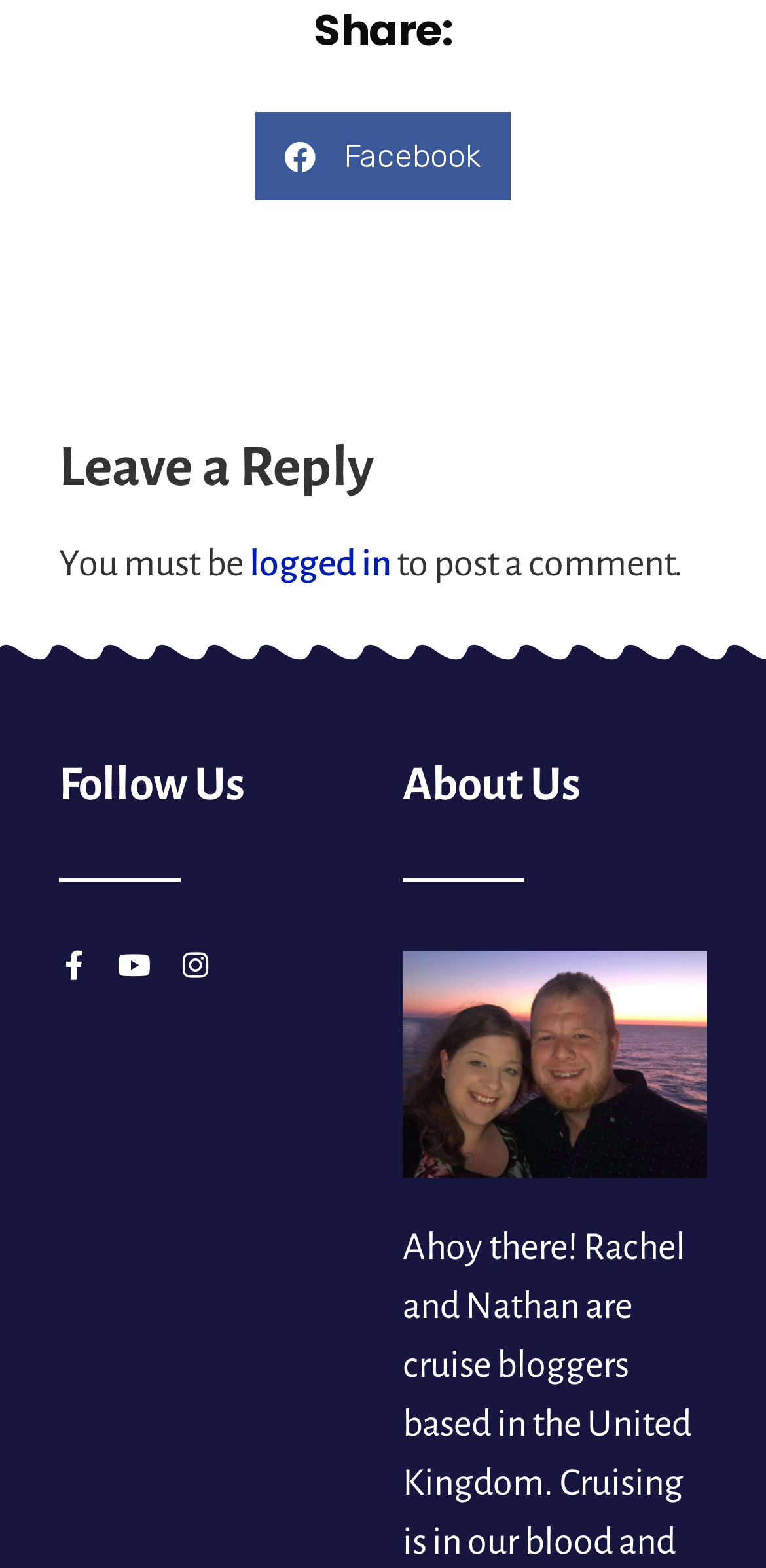Give a short answer using one word or phrase for the question:
What is the topic of the image?

About Cruise The Waves